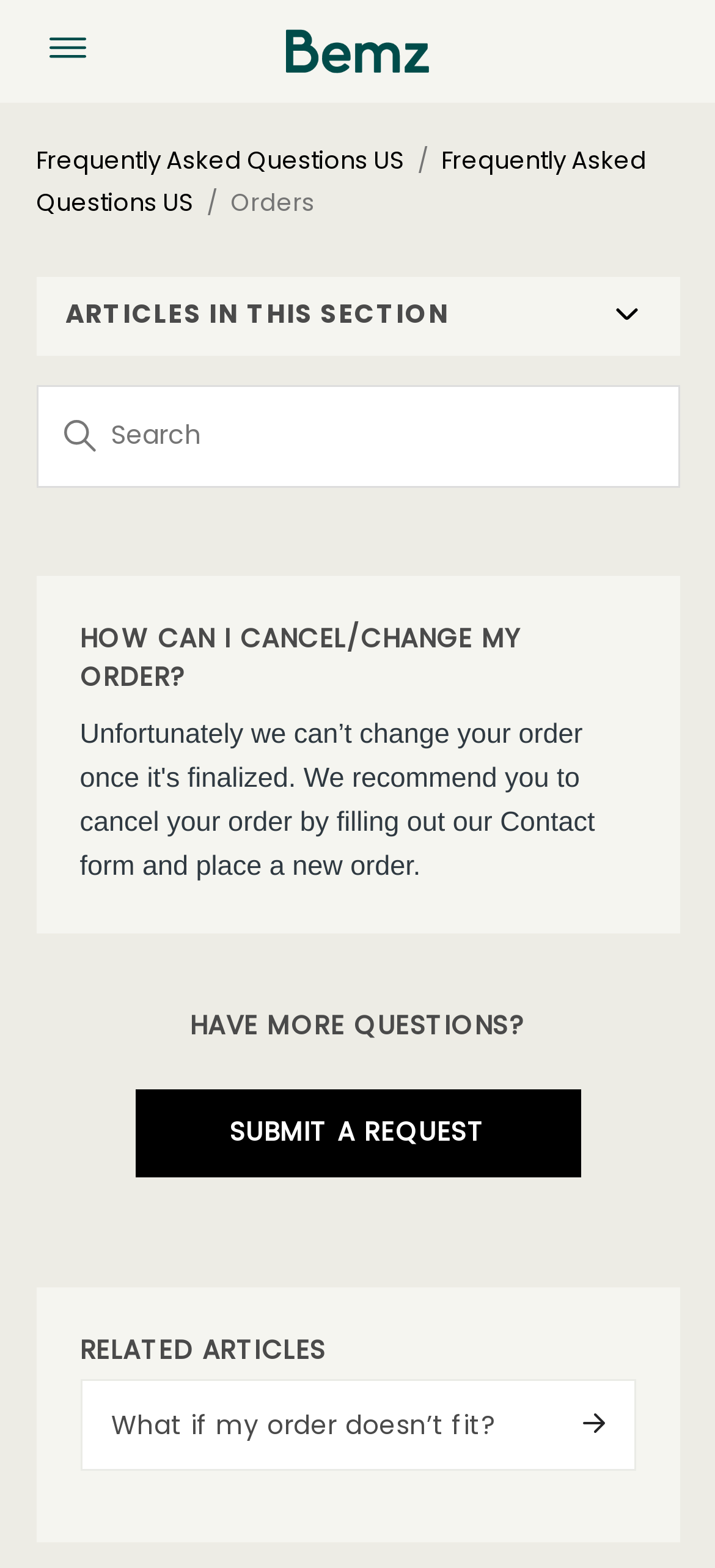Using floating point numbers between 0 and 1, provide the bounding box coordinates in the format (top-left x, top-left y, bottom-right x, bottom-right y). Locate the UI element described here: Frequently Asked Questions US

[0.05, 0.091, 0.904, 0.14]